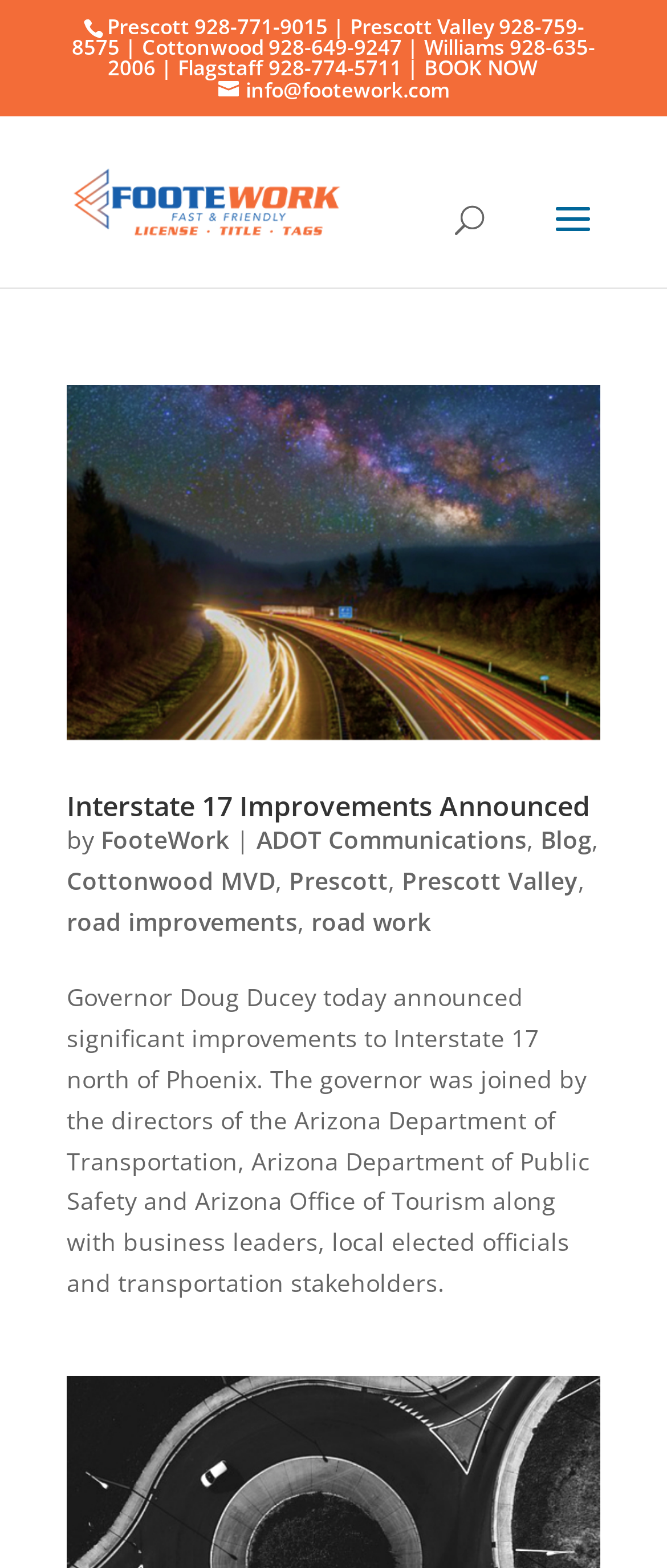Highlight the bounding box coordinates of the region I should click on to meet the following instruction: "Click the BOOK NOW button".

[0.636, 0.034, 0.805, 0.052]